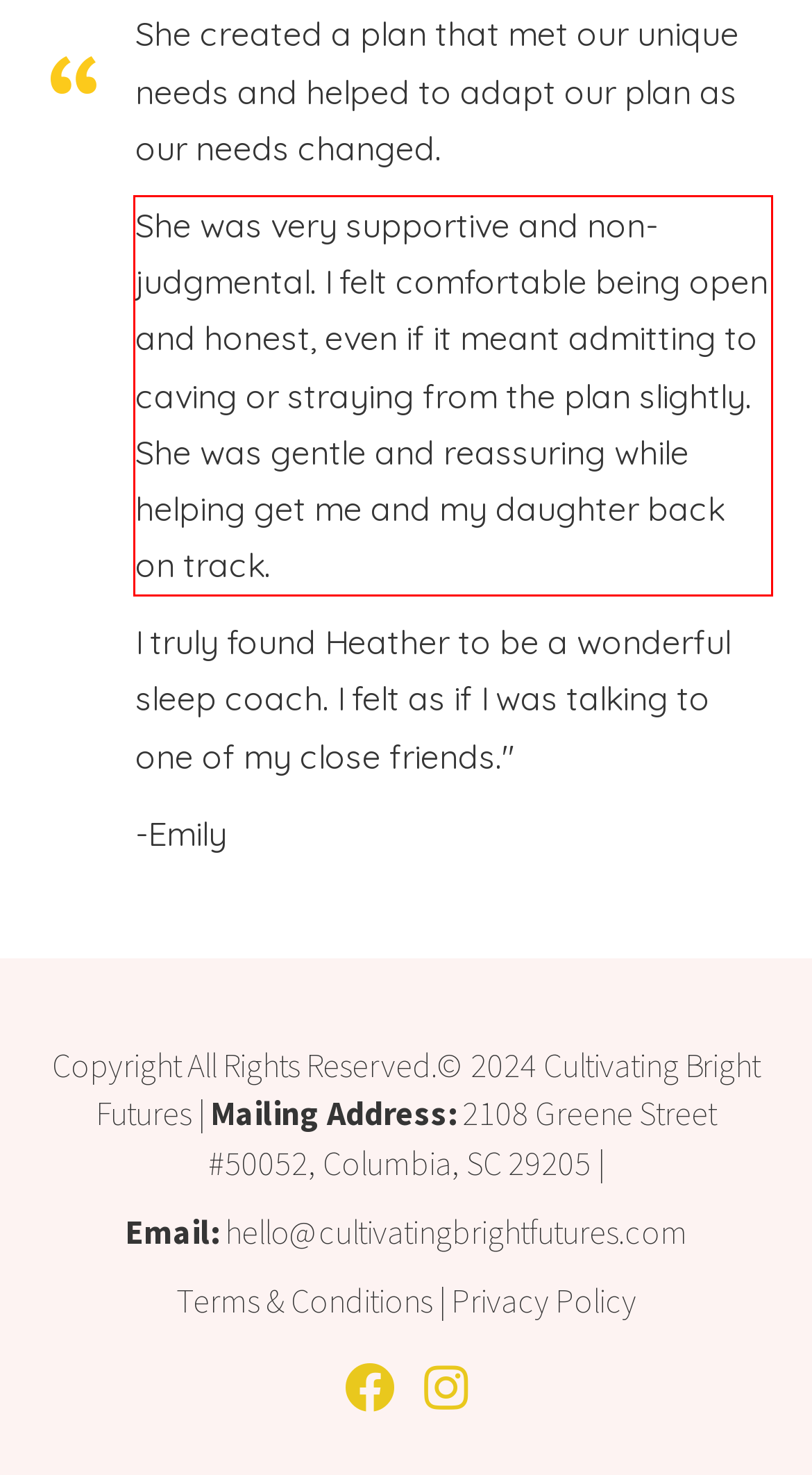Identify the text within the red bounding box on the webpage screenshot and generate the extracted text content.

She was very supportive and non-judgmental. I felt comfortable being open and honest, even if it meant admitting to caving or straying from the plan slightly. She was gentle and reassuring while helping get me and my daughter back on track.